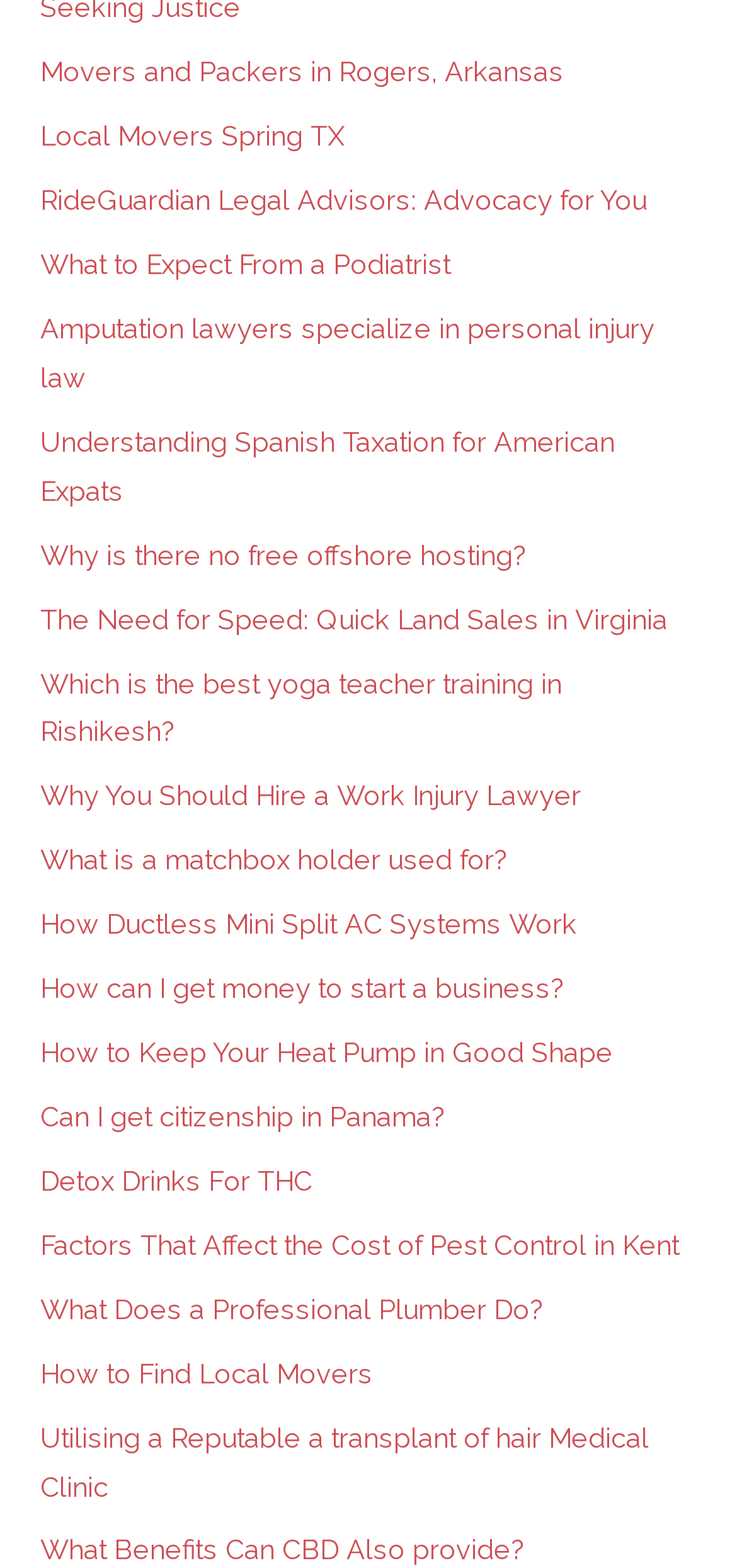Using the information shown in the image, answer the question with as much detail as possible: Are all links related to a specific topic?

I examined the OCR text of all link elements and found that they cover a wide range of topics, including movers, lawyers, taxation, yoga, and more. There is no single specific topic that all links are related to.